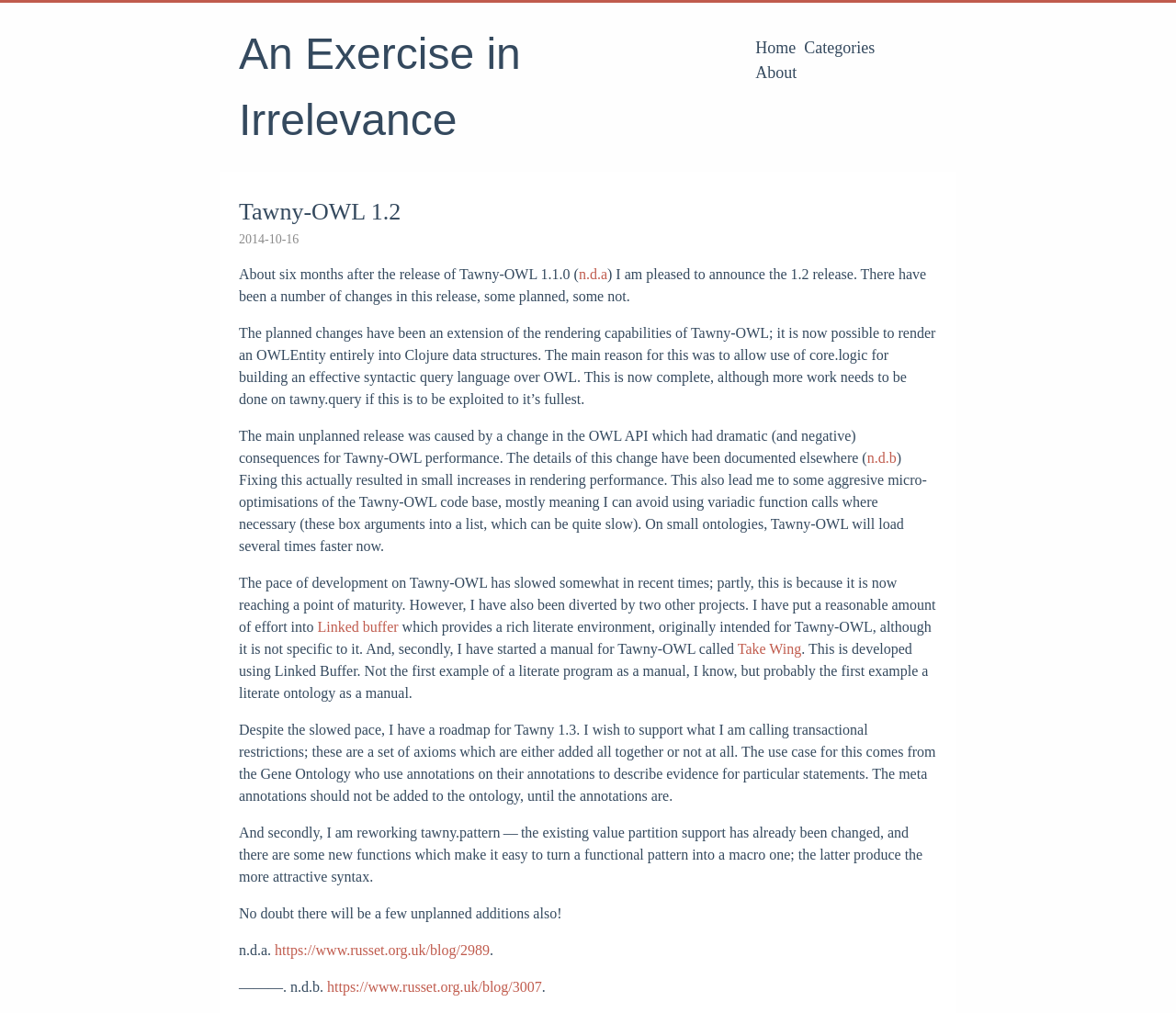From the image, can you give a detailed response to the question below:
What is the name of the manual being written for Tawny-OWL?

In the webpage content, I found a mention of a manual being written for Tawny-OWL, and the name of the manual is 'Take Wing'. This is described as a literate program using Linked Buffer.